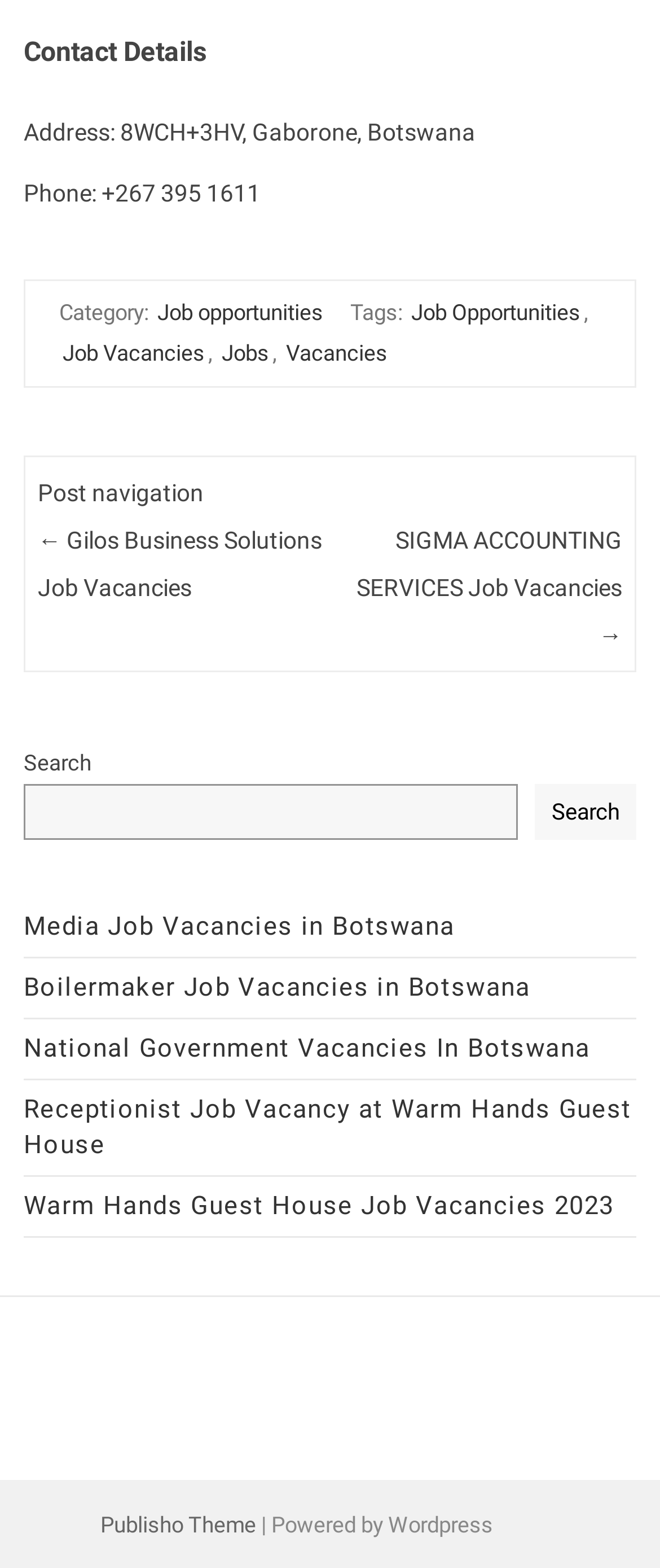What is the phone number of the contact?
Please answer the question with a single word or phrase, referencing the image.

+267 395 1611